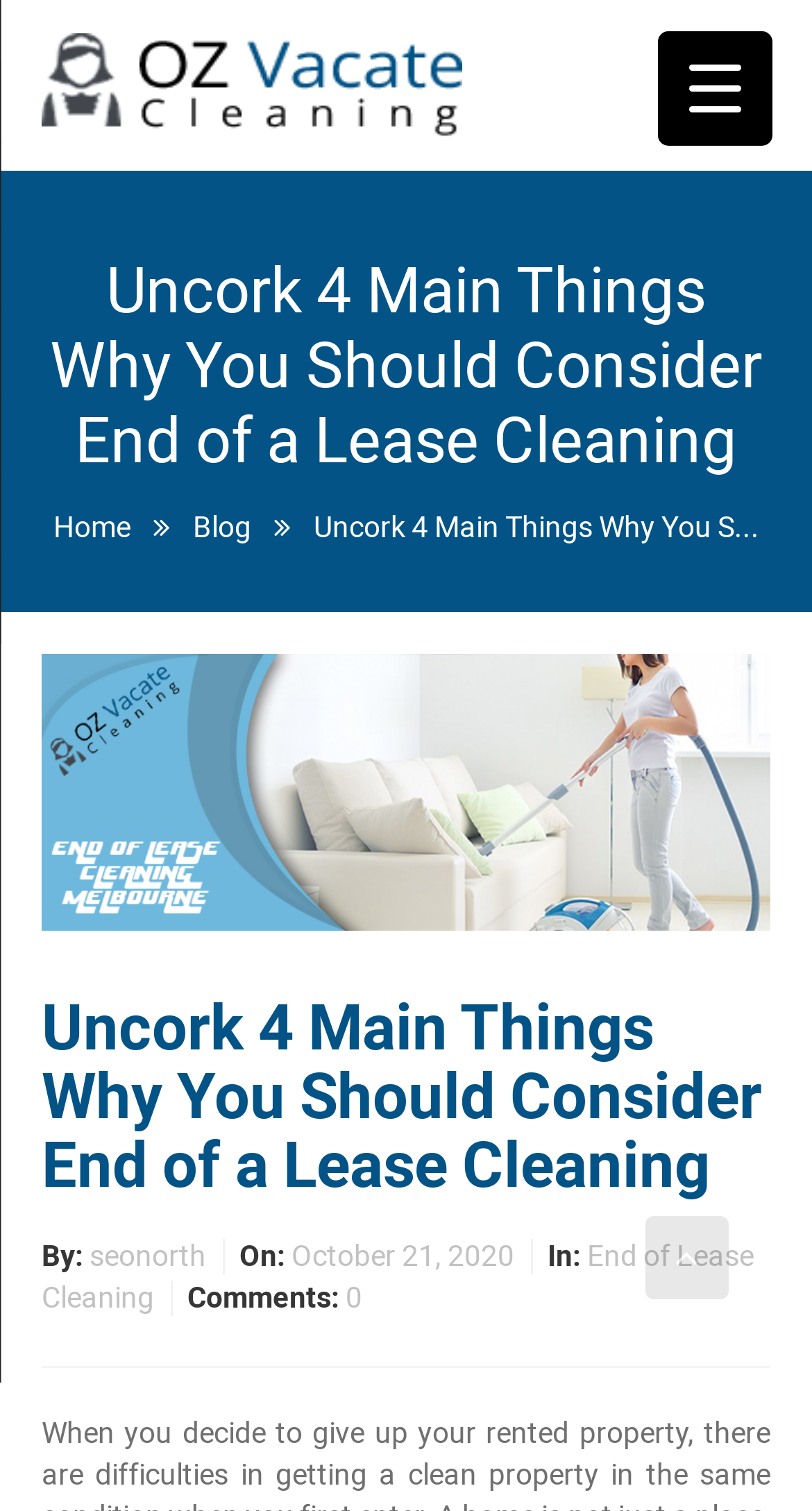Identify the bounding box coordinates of the element that should be clicked to fulfill this task: "go to Oz Vacate Cleaning website". The coordinates should be provided as four float numbers between 0 and 1, i.e., [left, top, right, bottom].

[0.051, 0.044, 0.569, 0.067]